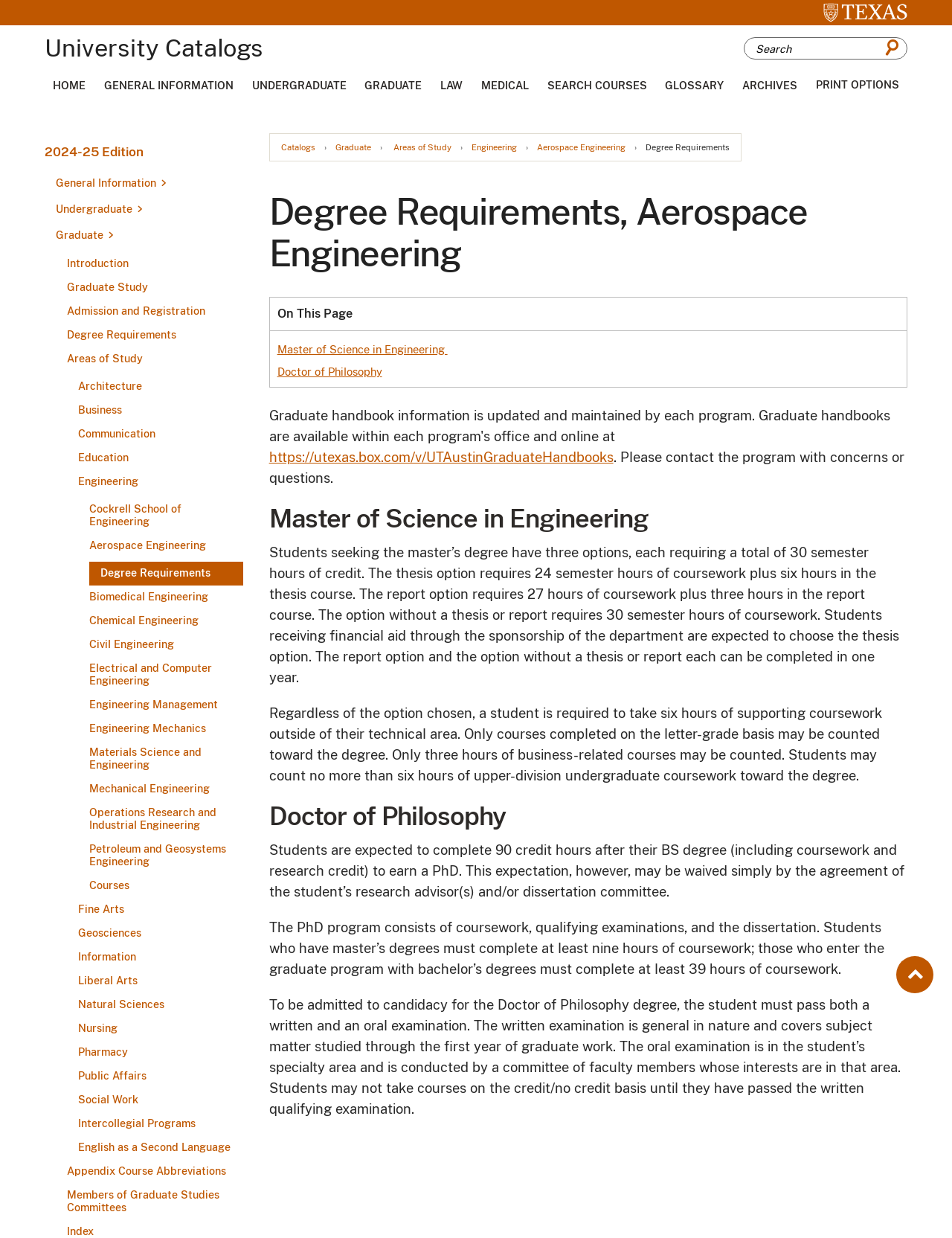Please provide a comprehensive response to the question based on the details in the image: What is the degree being described?

I found the answer by looking at the main heading of the webpage, which says 'Degree Requirements, Aerospace Engineering'.